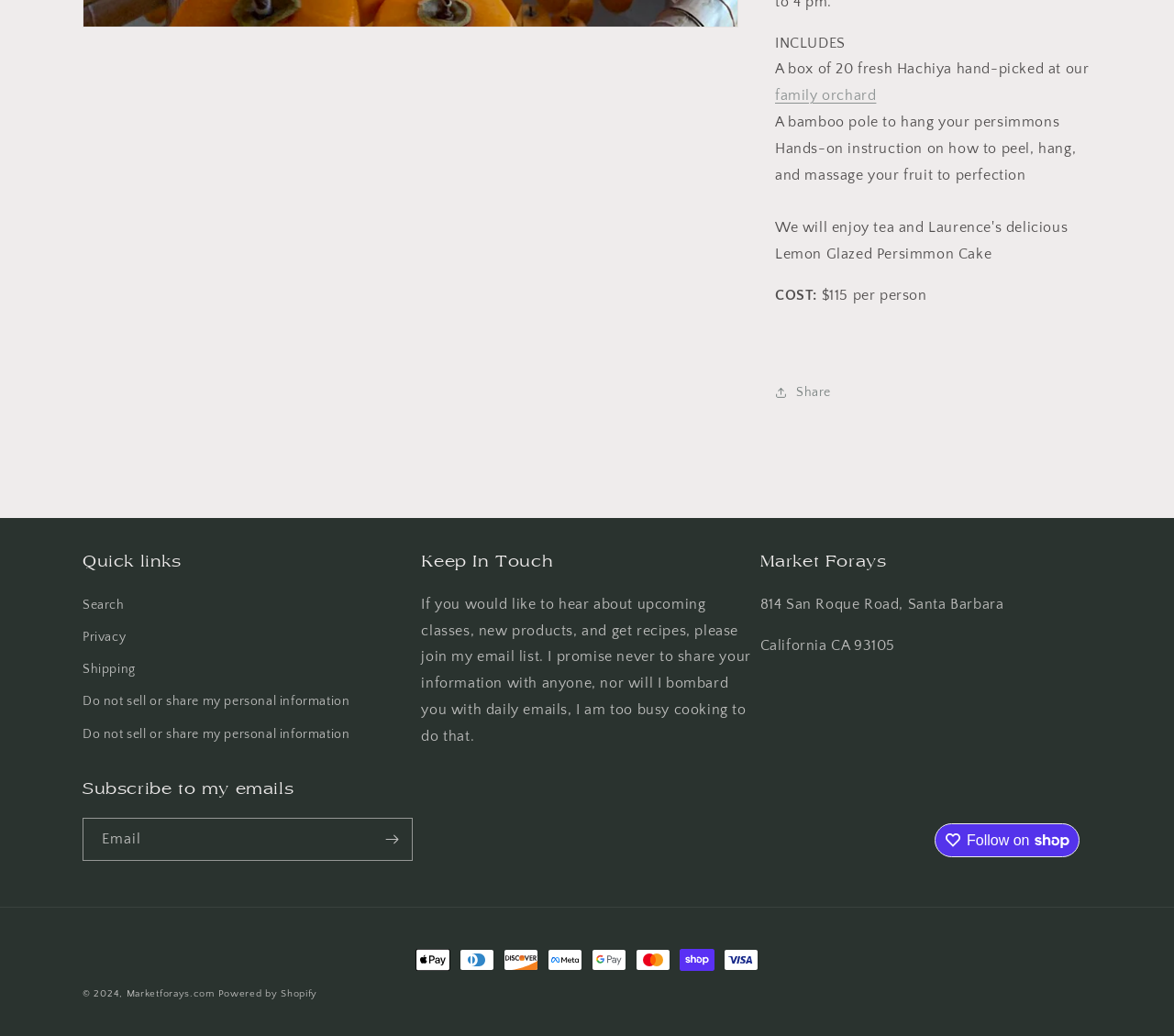Identify the bounding box coordinates of the specific part of the webpage to click to complete this instruction: "Click the 'Share' button".

[0.66, 0.36, 0.708, 0.399]